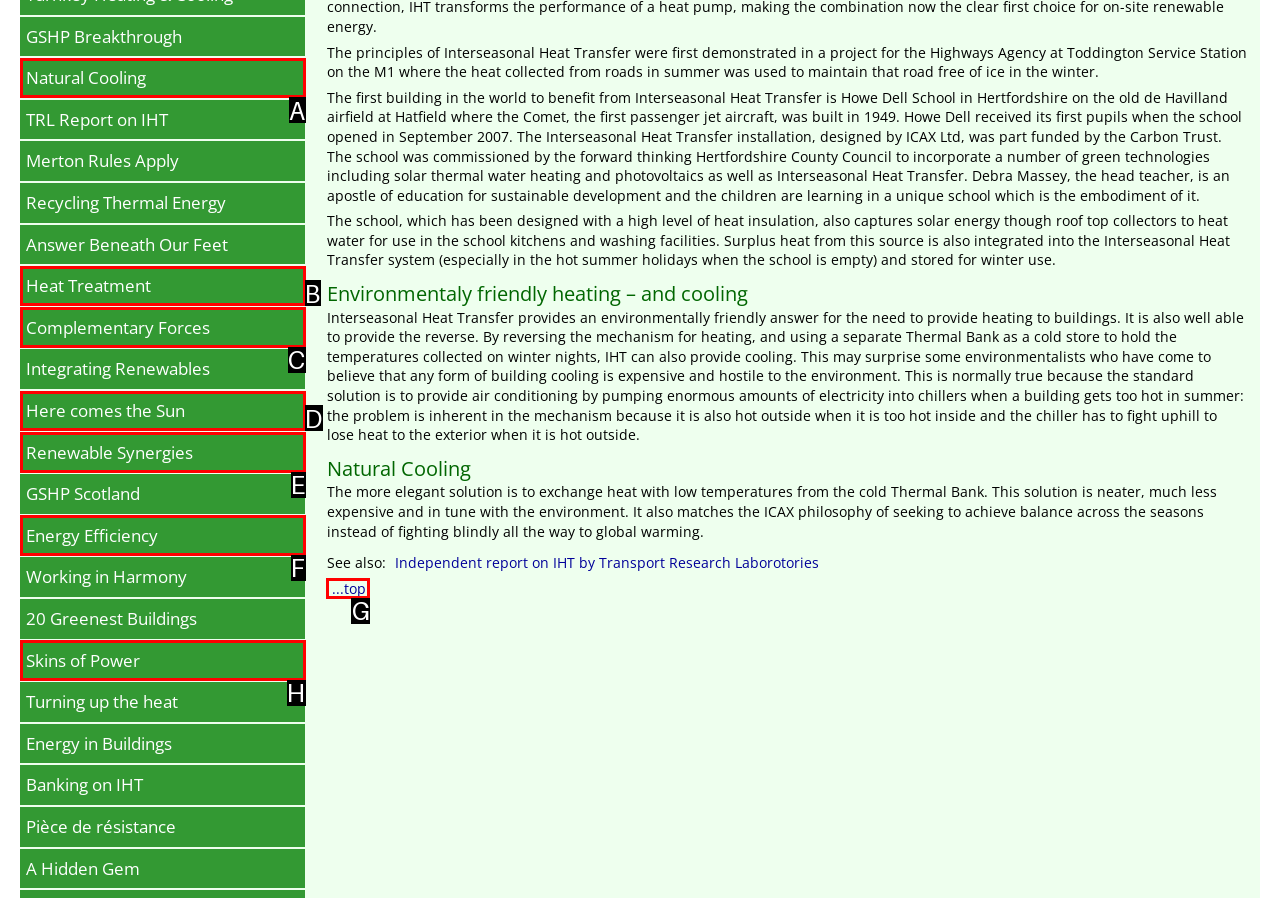Determine which option should be clicked to carry out this task: Go back to top
State the letter of the correct choice from the provided options.

G